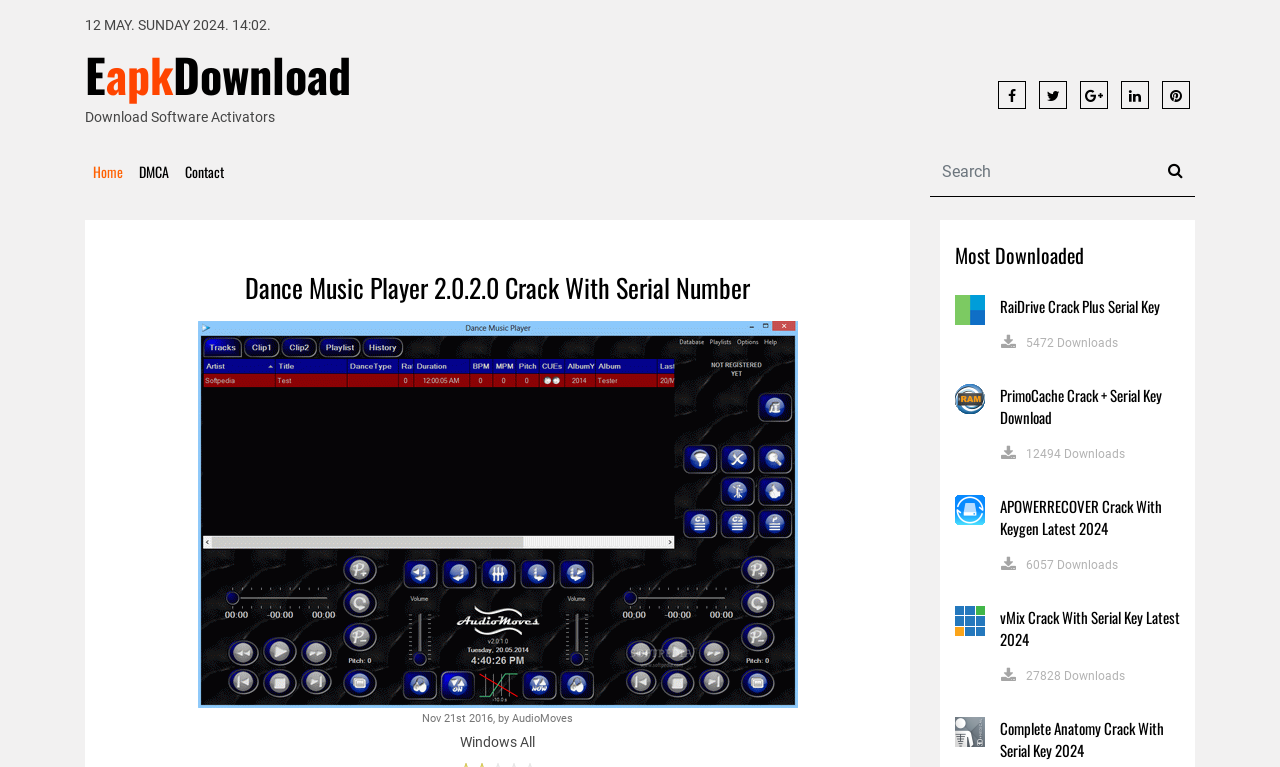How many software downloads are listed on the webpage?
Answer the question with detailed information derived from the image.

I found the number of software downloads listed on the webpage by counting the number of links with headings, such as 'RaiDrive Crack Plus Serial Key', 'PrimoCache Crack + Serial Key Download', and so on. There are 5 software downloads listed.